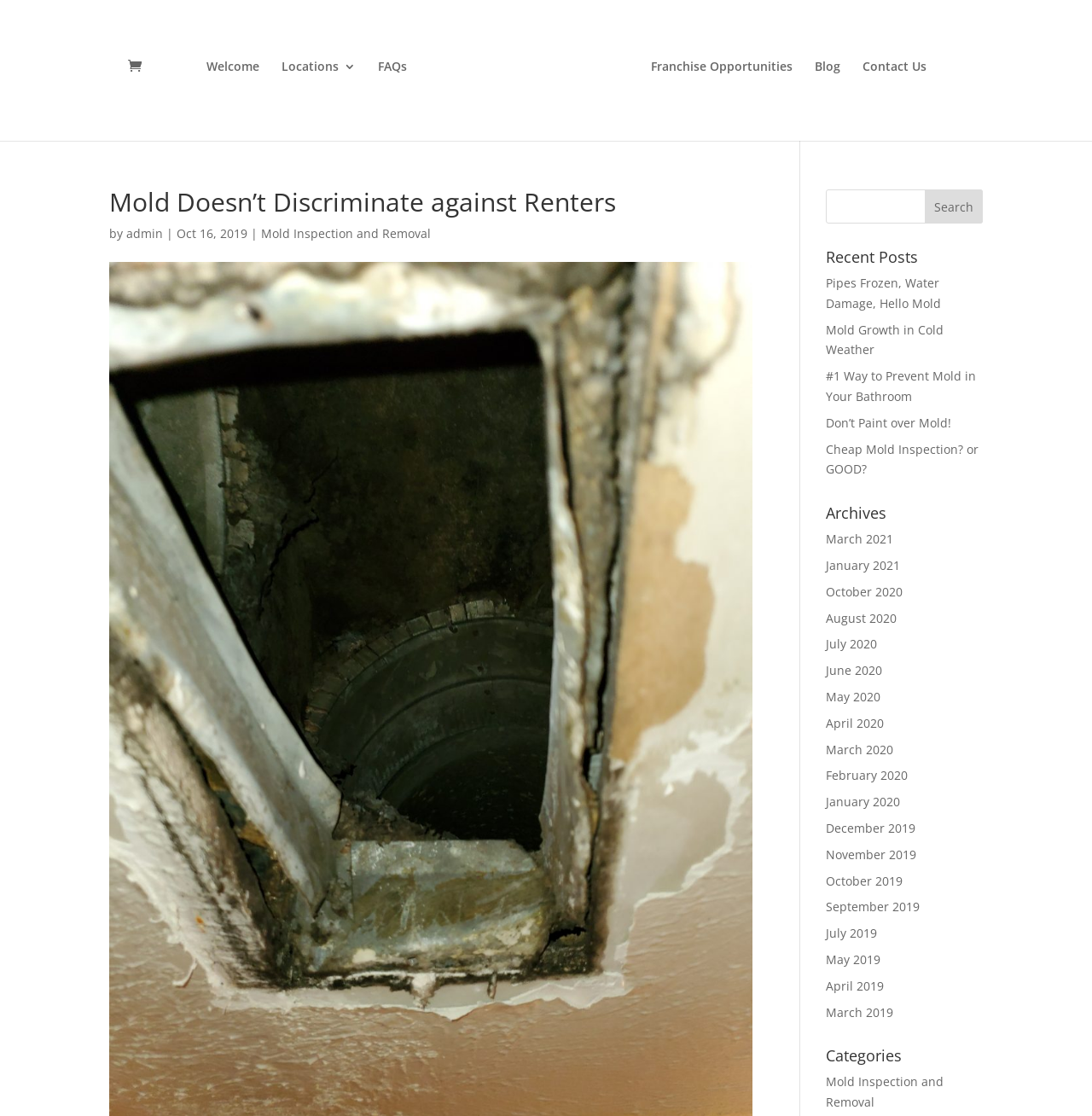Create a detailed summary of the webpage's content and design.

This webpage is about mold inspection and removal services, specifically focusing on Dog Gone Mold Dallas. At the top, there is a navigation menu with links to "Welcome", "Locations", "FAQs", "Franchise Opportunities", "Blog", and "Contact Us". Below the navigation menu, there is a logo of Dog Gone Mold with an image and a link to the company's main page.

The main content of the webpage is divided into several sections. The first section has a heading "Mold Doesn’t Discriminate against Renters" and a subheading "by admin" with a date "Oct 16, 2019". Below this, there is a link to "Mold Inspection and Removal".

On the right side of the page, there is a search bar with a textbox and a "Search" button. Below the search bar, there are three sections: "Recent Posts", "Archives", and "Categories". The "Recent Posts" section lists six links to recent blog posts, including "Pipes Frozen, Water Damage, Hello Mold" and "Don’t Paint over Mold!". The "Archives" section lists 15 links to monthly archives from March 2021 to April 2019. The "Categories" section has one link to "Mold Inspection and Removal".

Overall, the webpage provides information about mold inspection and removal services, with a focus on Dog Gone Mold Dallas, and offers resources for renters and homeowners to learn more about mold-related issues.